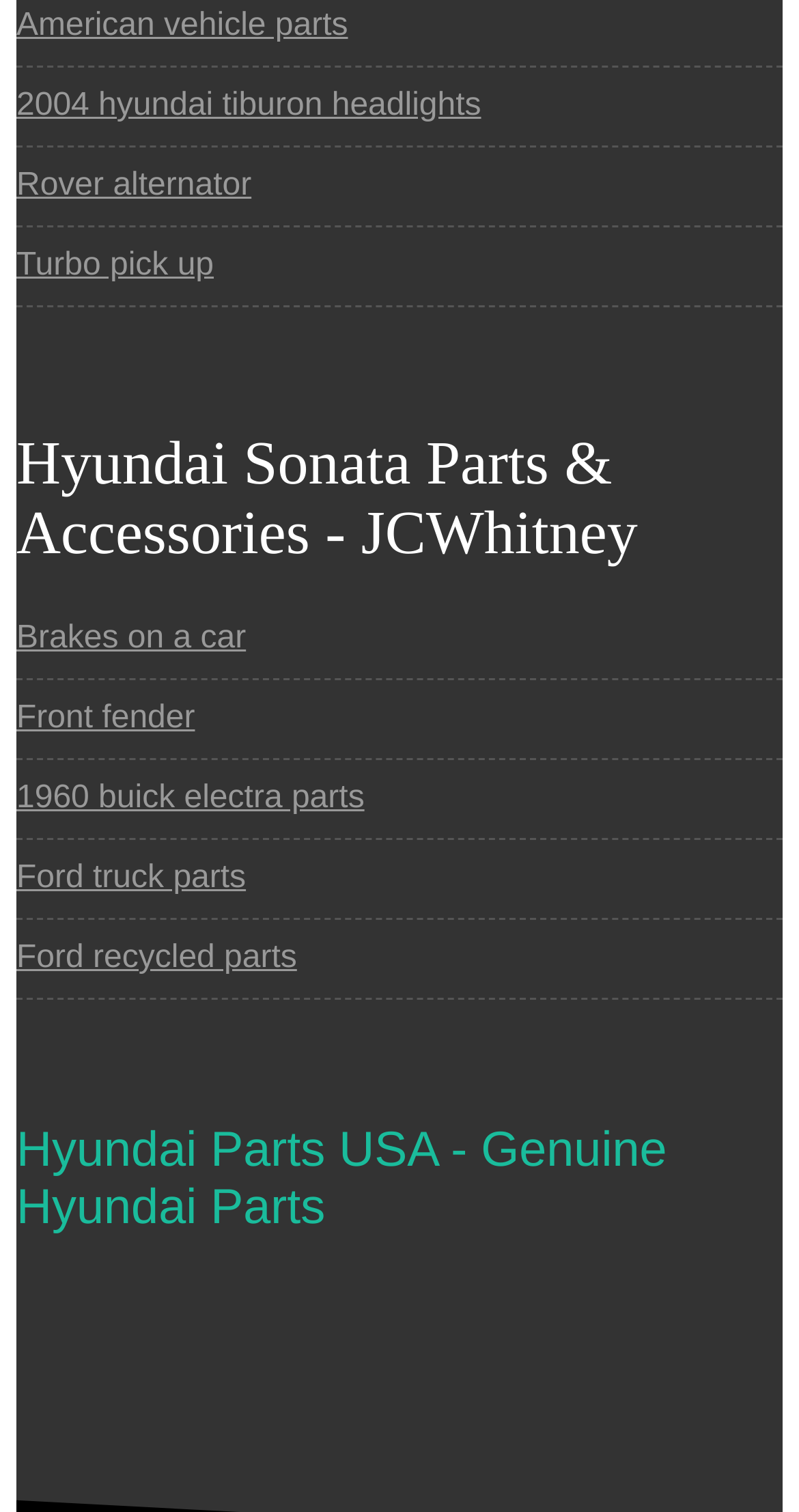Please determine the bounding box coordinates of the section I need to click to accomplish this instruction: "Search for 2004 hyundai tiburon headlights".

[0.021, 0.051, 0.979, 0.089]